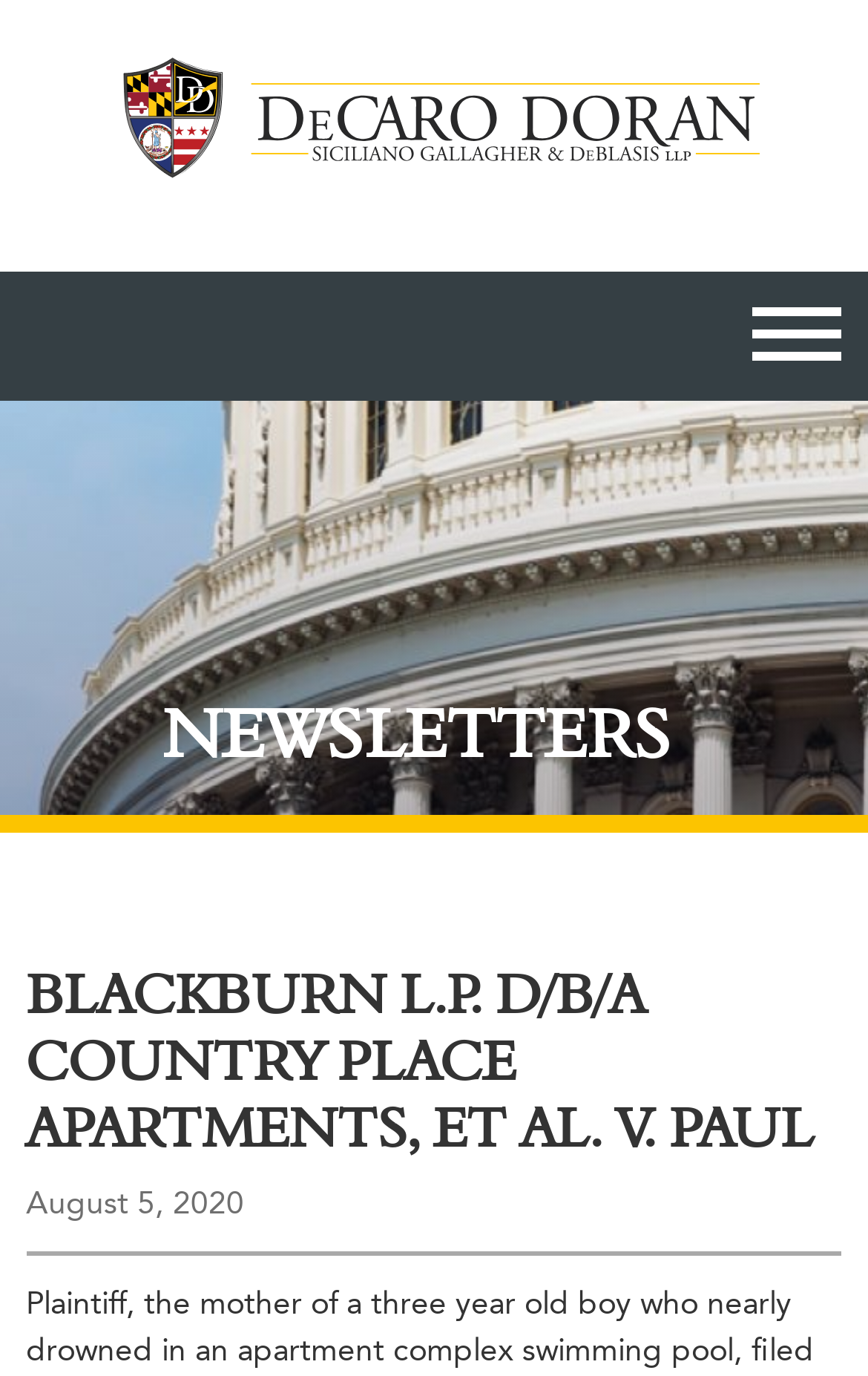Please provide the bounding box coordinates in the format (top-left x, top-left y, bottom-right x, bottom-right y). Remember, all values are floating point numbers between 0 and 1. What is the bounding box coordinate of the region described as: parent_node: ABOUT aria-label="Toggle Navigation"

[0.868, 0.223, 0.97, 0.273]